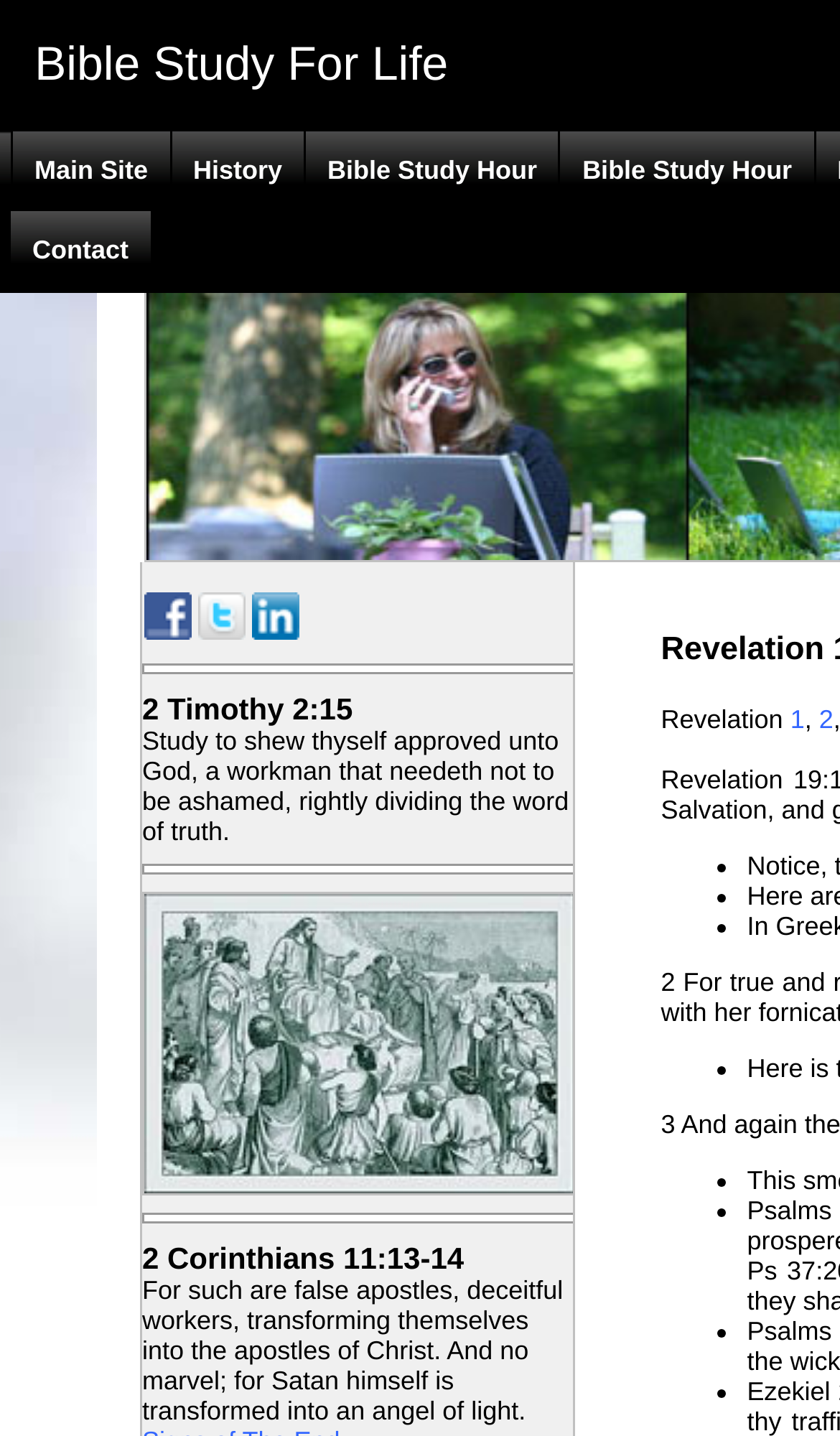Answer the question in a single word or phrase:
What is the chapter and verse being studied?

Revelation 1, 2